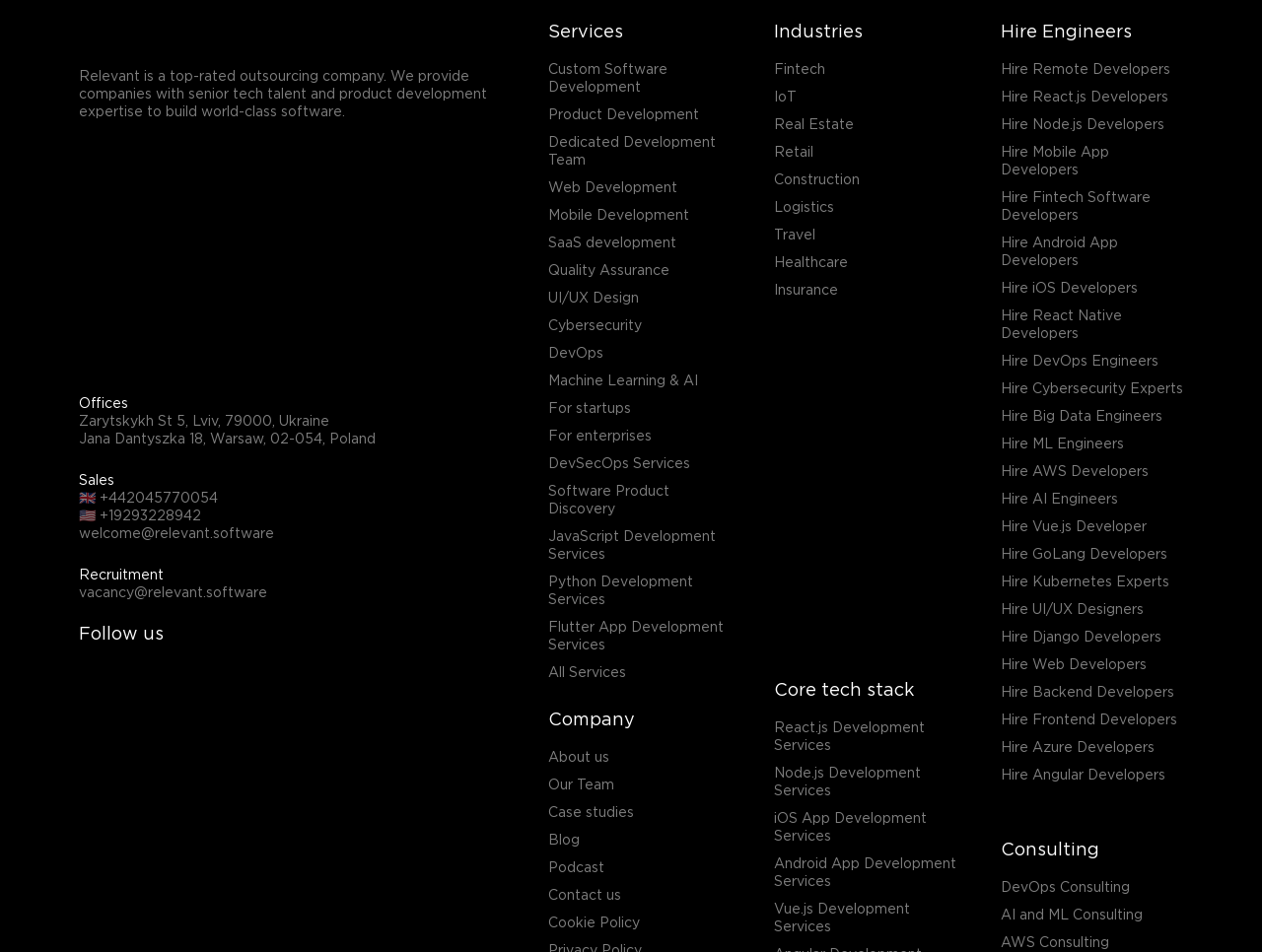What is the company's contact email for recruitment?
By examining the image, provide a one-word or phrase answer.

vacancy@relevant.software